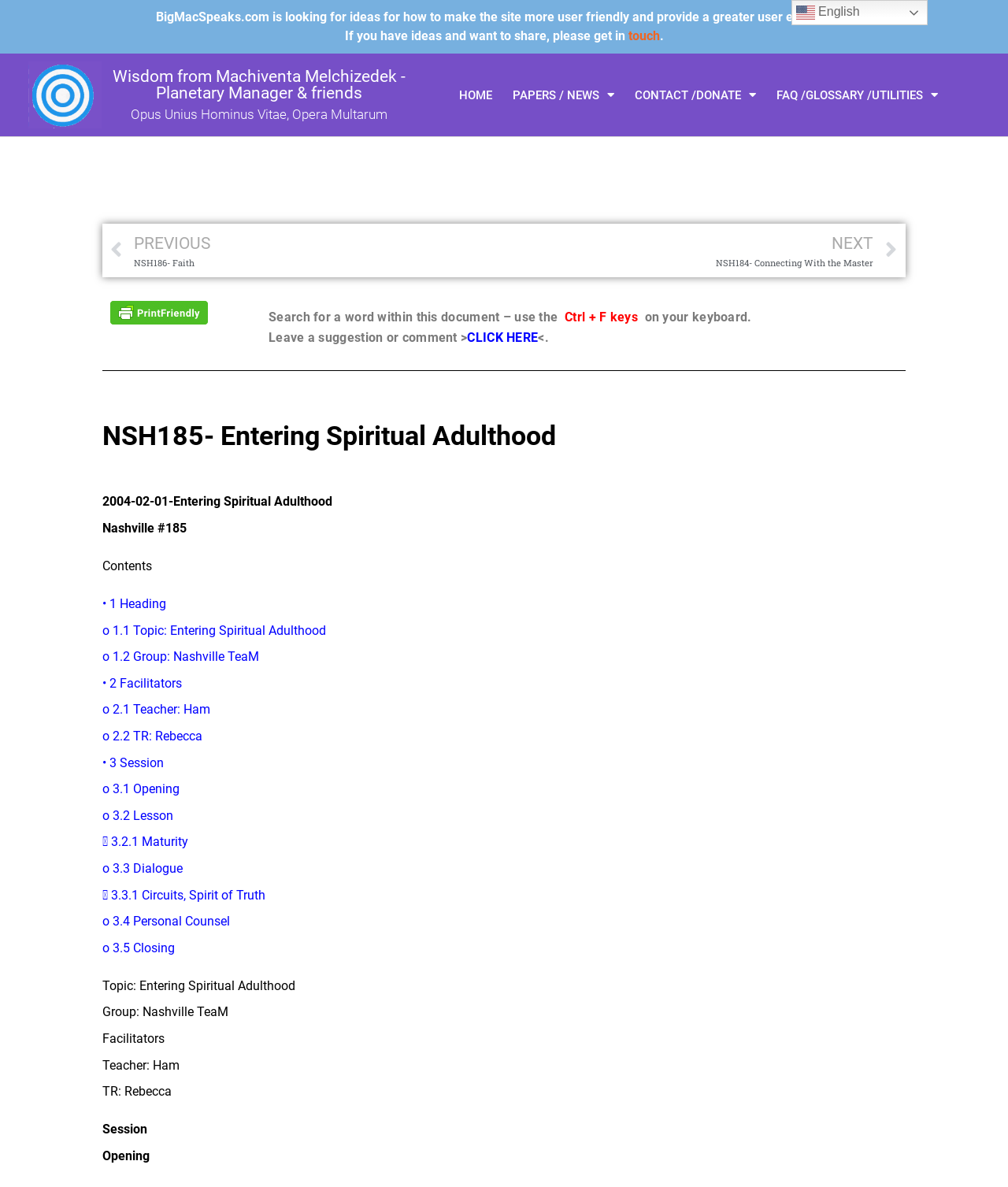Find the bounding box coordinates of the element I should click to carry out the following instruction: "Click on 'PAPERS / NEWS'".

[0.499, 0.065, 0.62, 0.095]